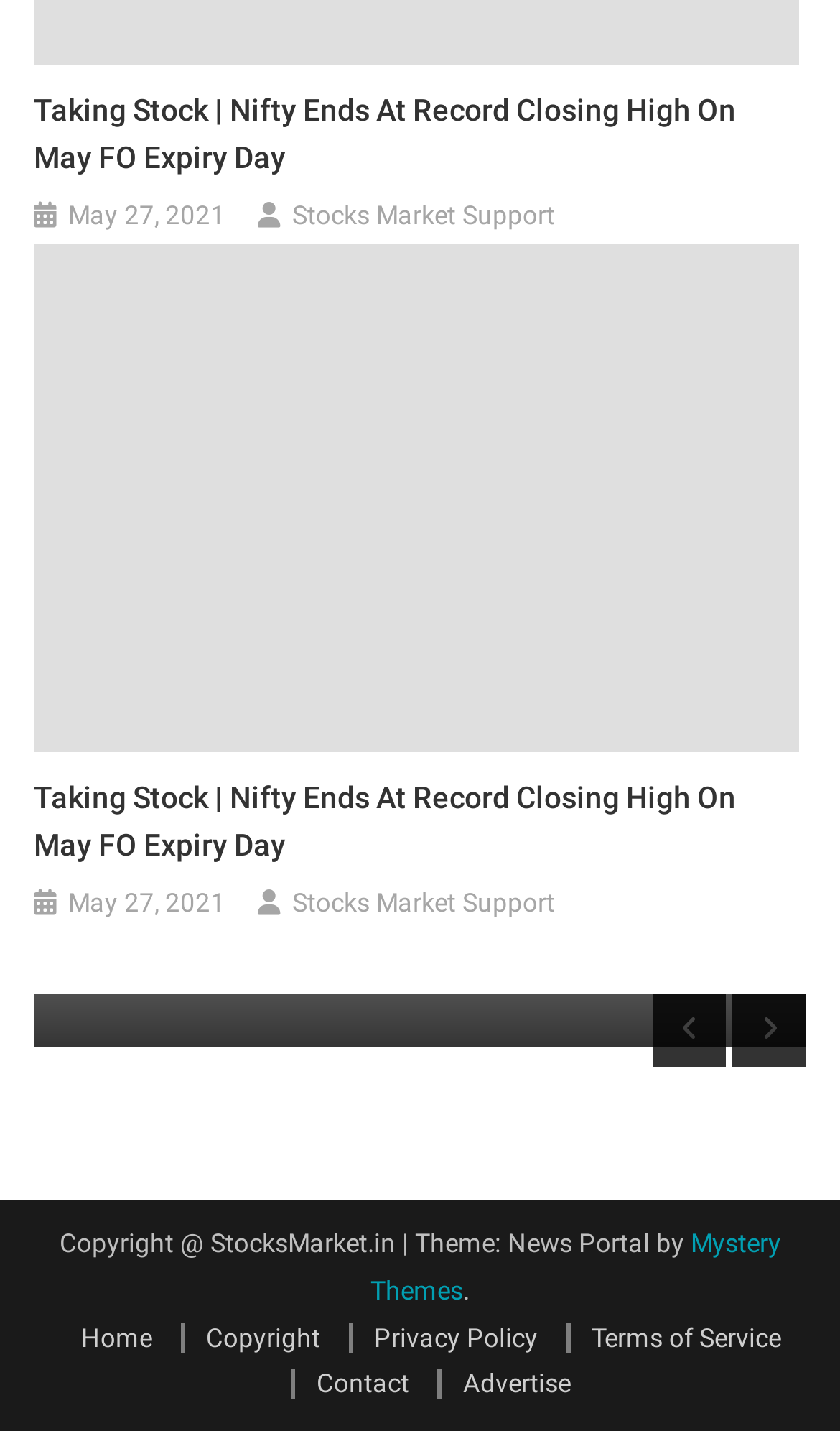Given the element description, predict the bounding box coordinates in the format (top-left x, top-left y, bottom-right x, bottom-right y), using floating point numbers between 0 and 1: December 23, 2021December 23, 2021

[0.132, 0.669, 0.399, 0.702]